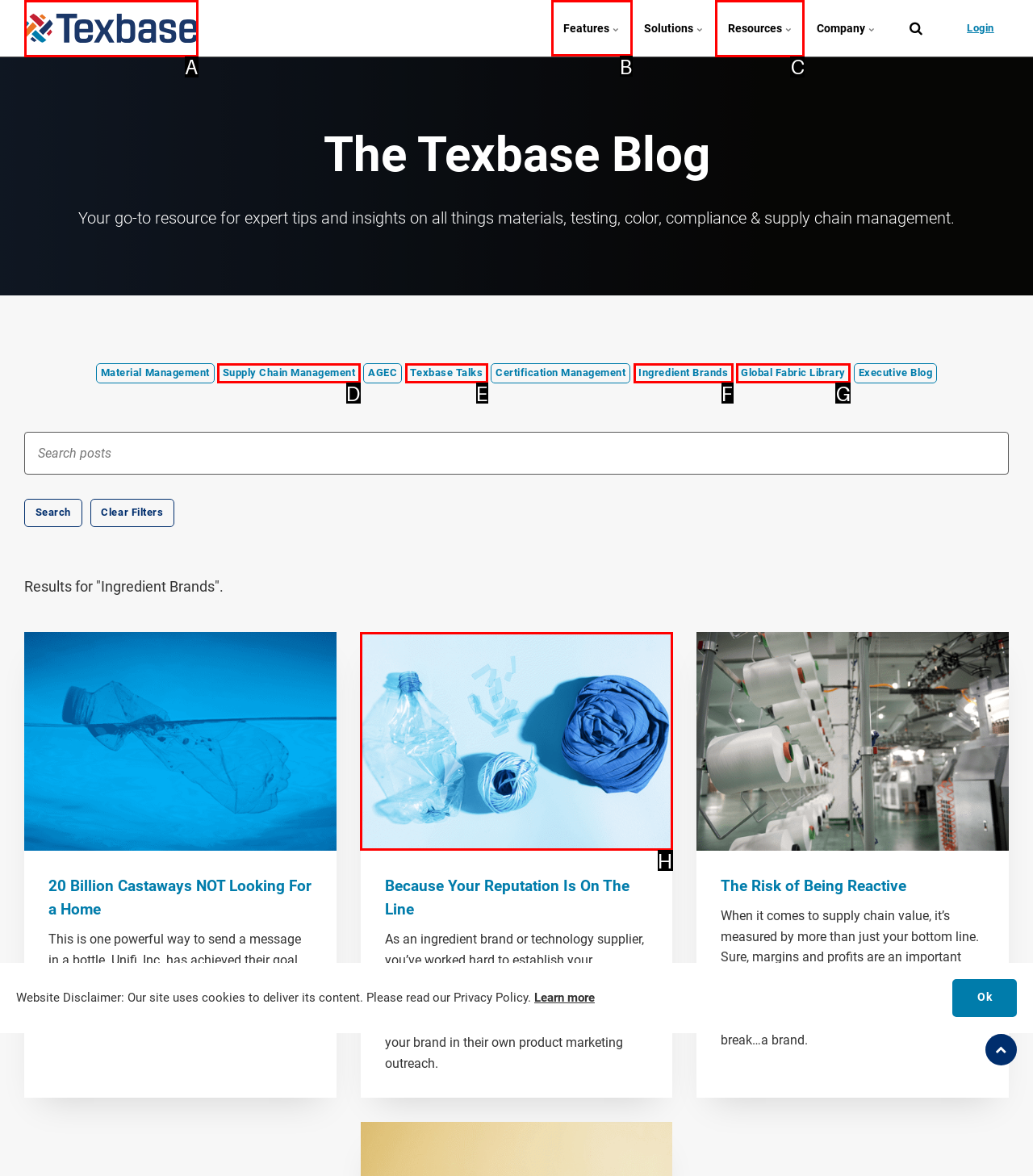Choose the HTML element to click for this instruction: Learn more about Texbase Answer with the letter of the correct choice from the given options.

B